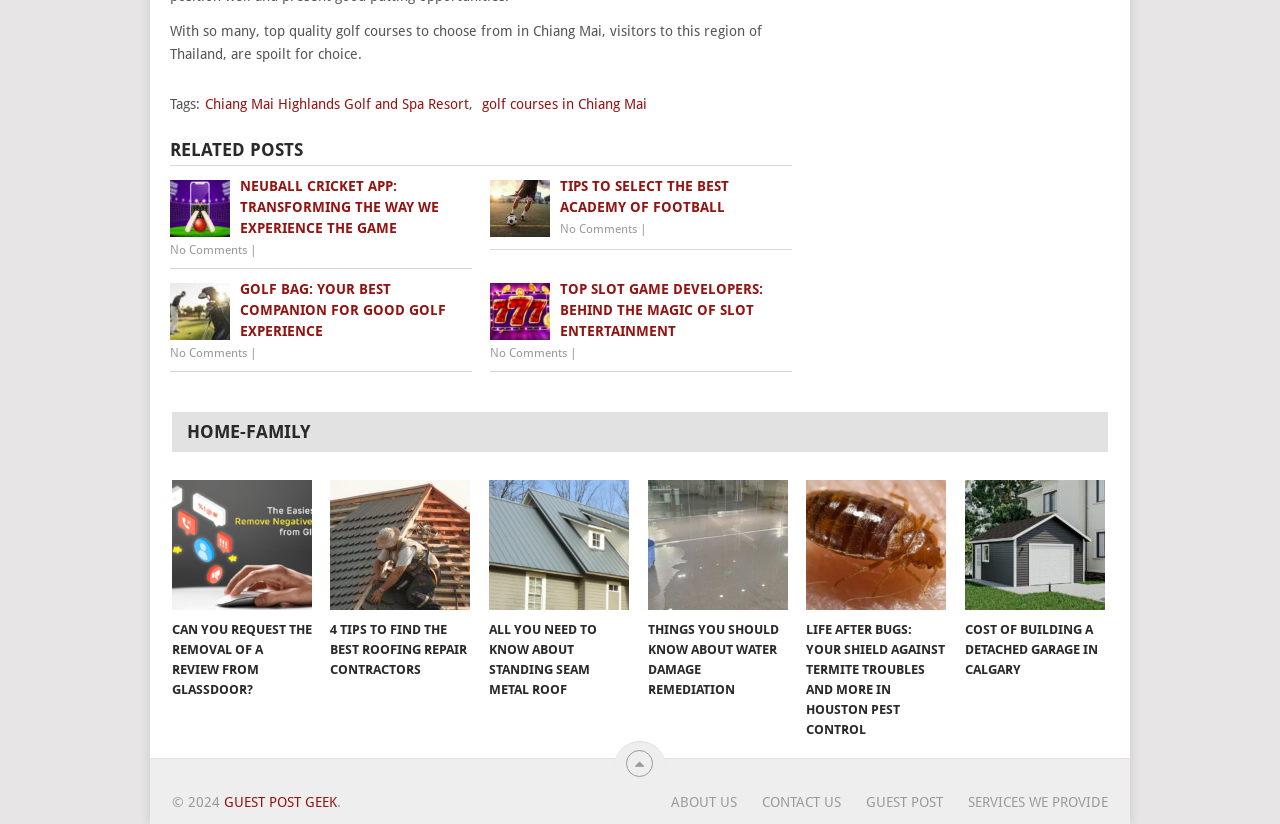Point out the bounding box coordinates of the section to click in order to follow this instruction: "View related post about NEUBALL CRICKET APP".

[0.133, 0.213, 0.369, 0.29]